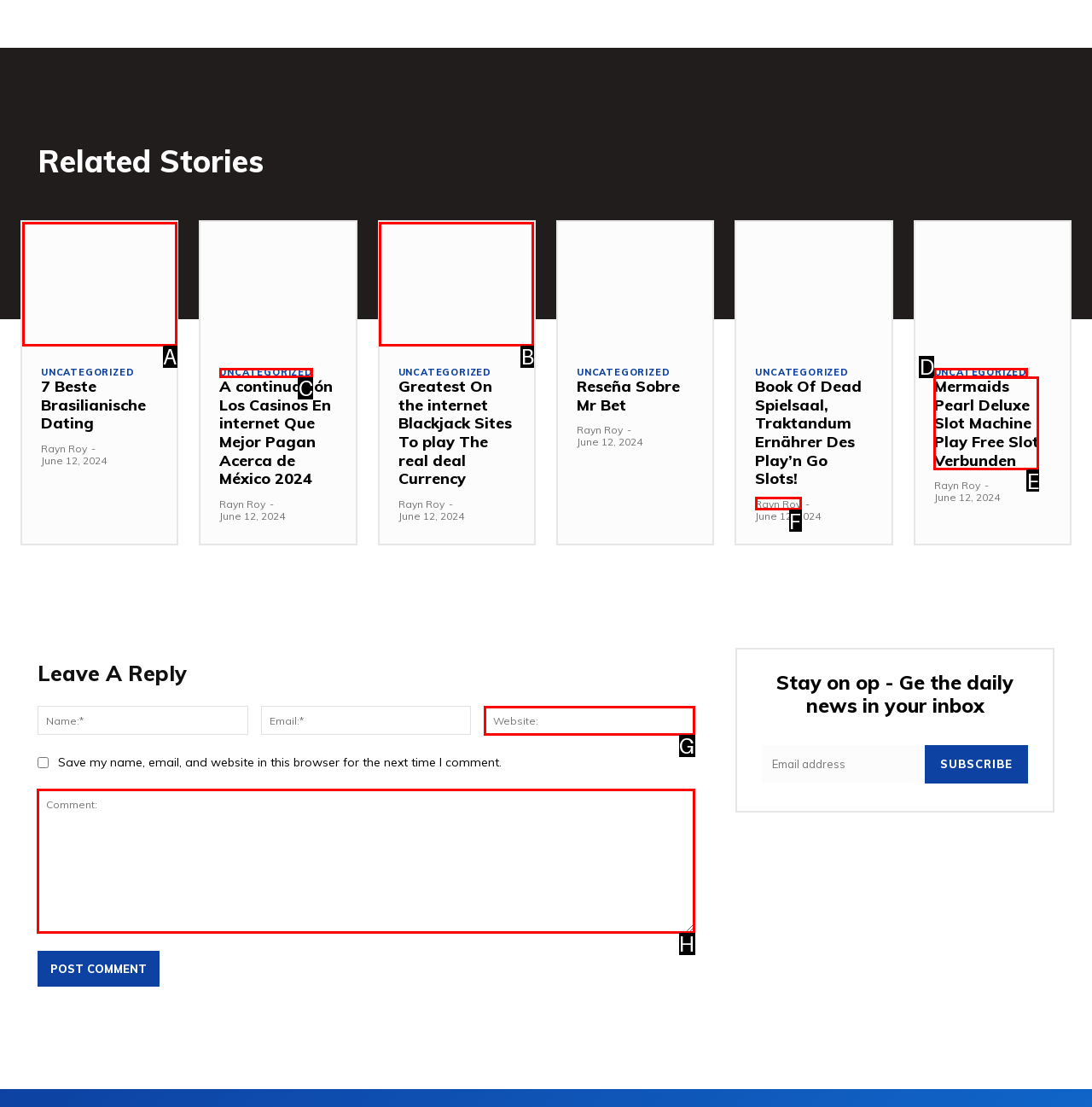Which choice should you pick to execute the task: Enter a comment in the textbox
Respond with the letter associated with the correct option only.

H